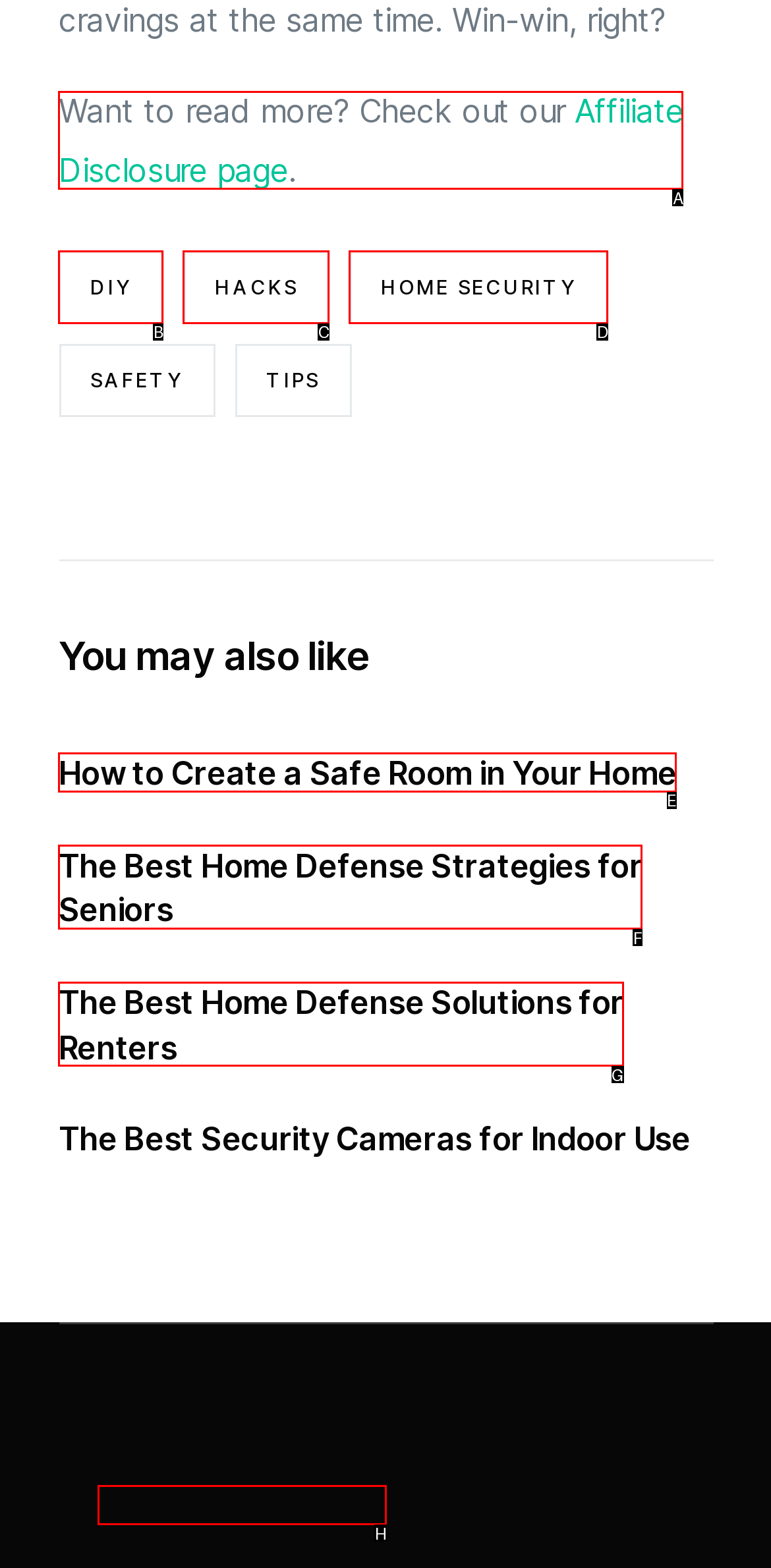Which lettered option should be clicked to perform the following task: Check out the Affiliate Disclosure page
Respond with the letter of the appropriate option.

A